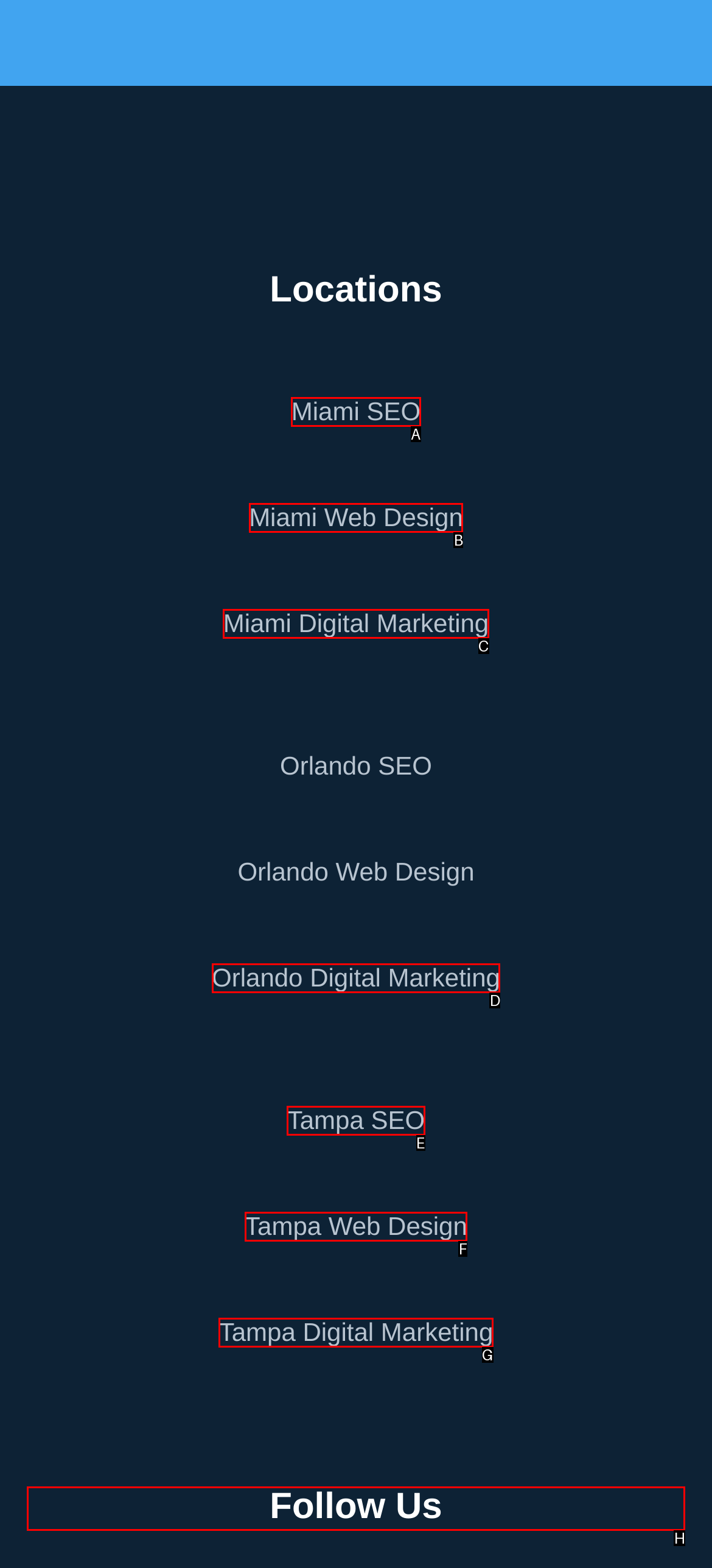Specify the letter of the UI element that should be clicked to achieve the following: Go to Follow Us section
Provide the corresponding letter from the choices given.

H